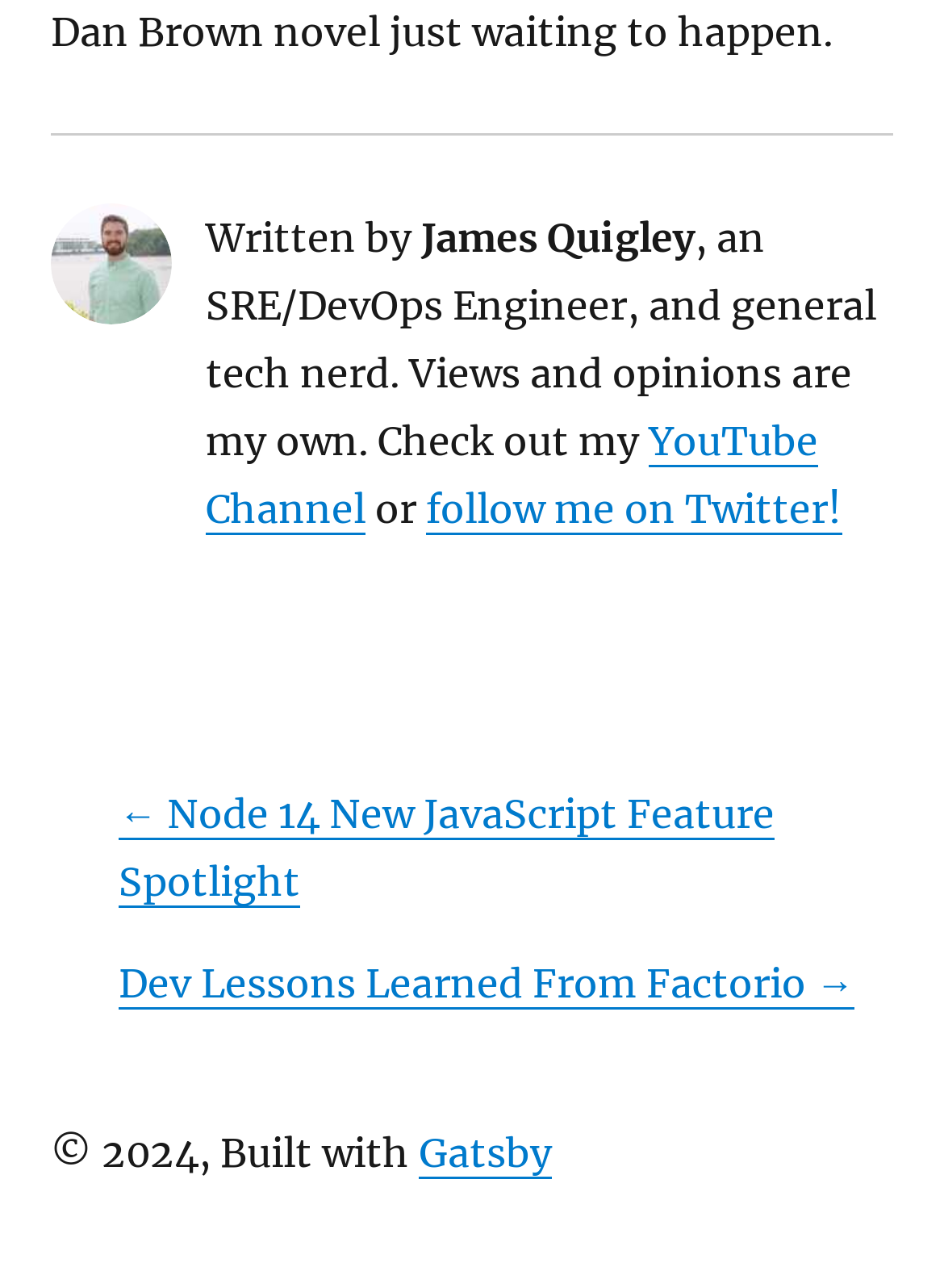Using the description "follow me on Twitter!", locate and provide the bounding box of the UI element.

[0.451, 0.377, 0.892, 0.414]